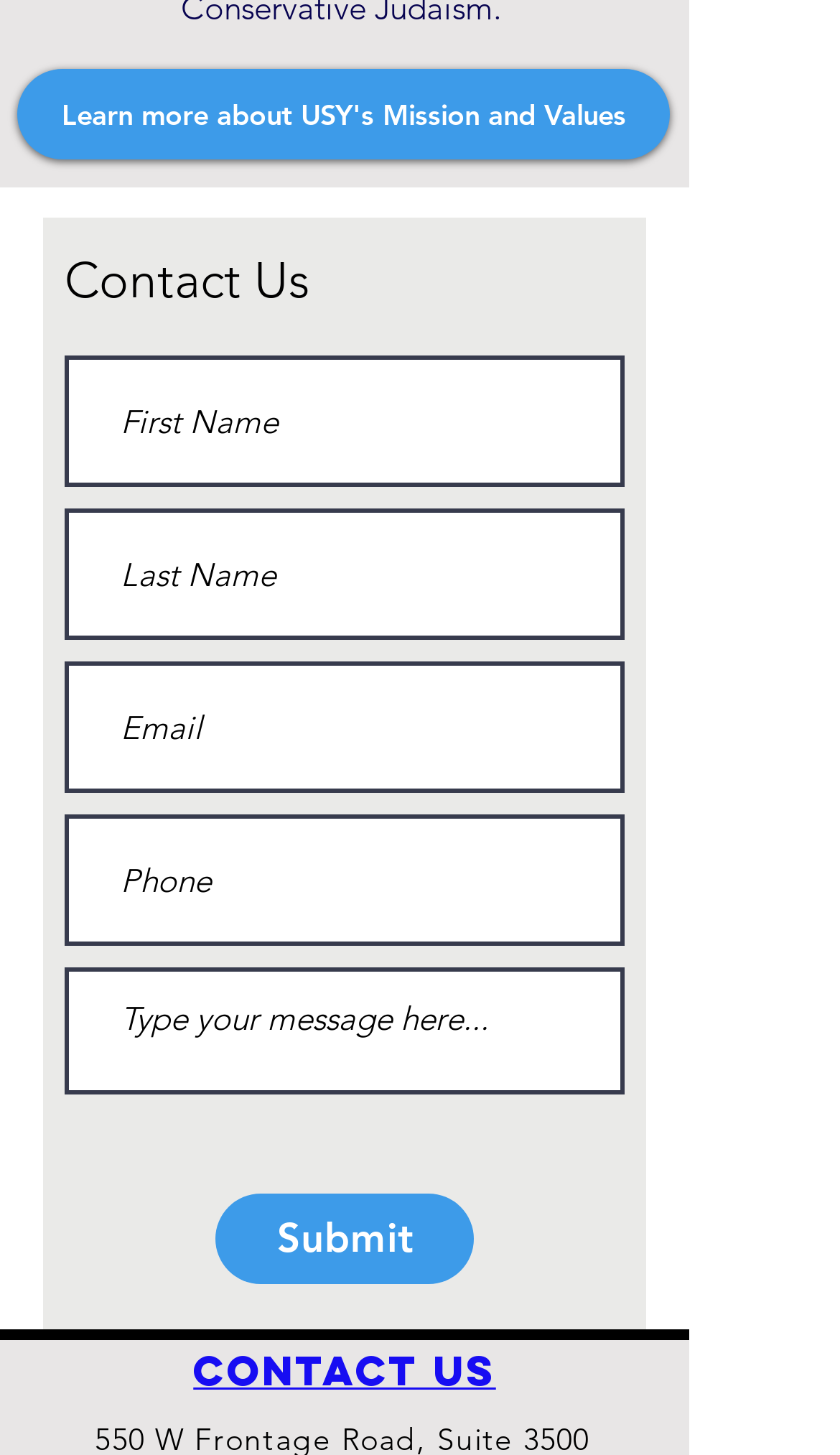What is required to submit the form?
Please provide an in-depth and detailed response to the question.

The form requires an email address to be submitted, as indicated by the 'required: True' attribute of the 'Email' textbox. The other fields, such as 'First Name', 'Last Name', and 'Phone', are not required.